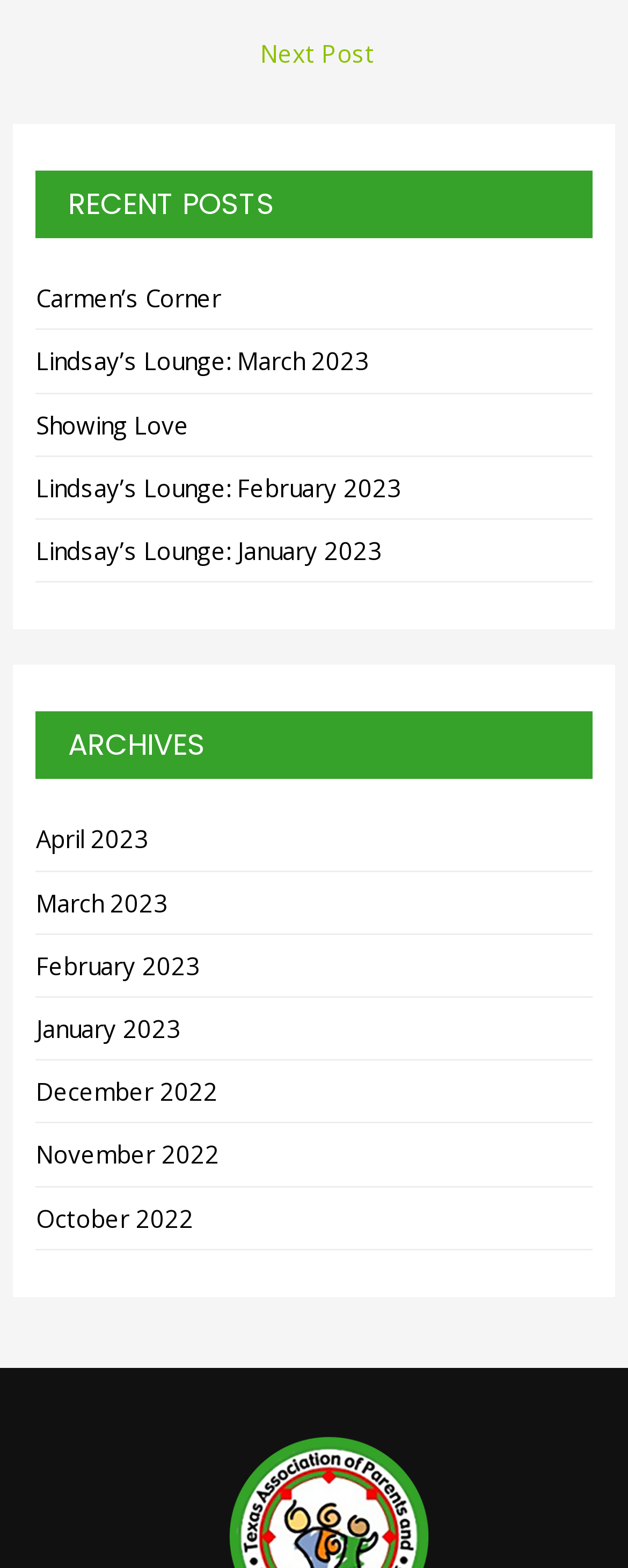Determine the bounding box coordinates of the section I need to click to execute the following instruction: "Browse archives". Provide the coordinates as four float numbers between 0 and 1, i.e., [left, top, right, bottom].

[0.058, 0.454, 0.942, 0.497]